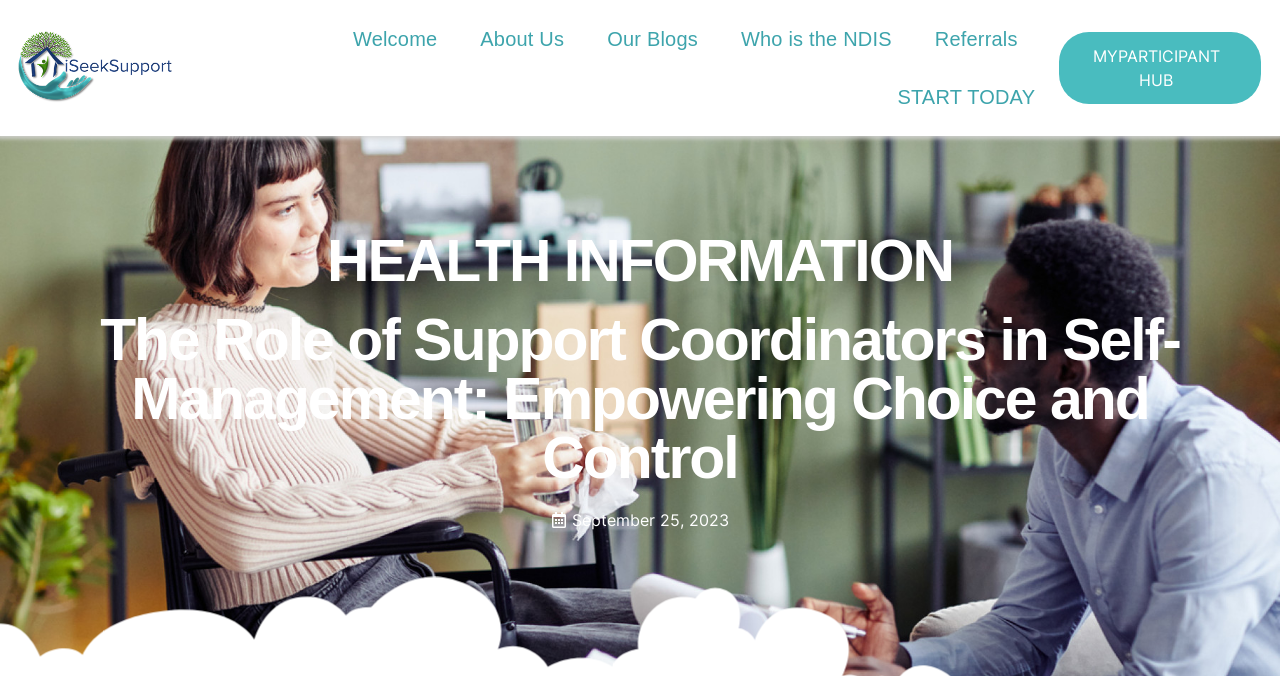Indicate the bounding box coordinates of the element that must be clicked to execute the instruction: "go to welcome page". The coordinates should be given as four float numbers between 0 and 1, i.e., [left, top, right, bottom].

[0.273, 0.015, 0.345, 0.101]